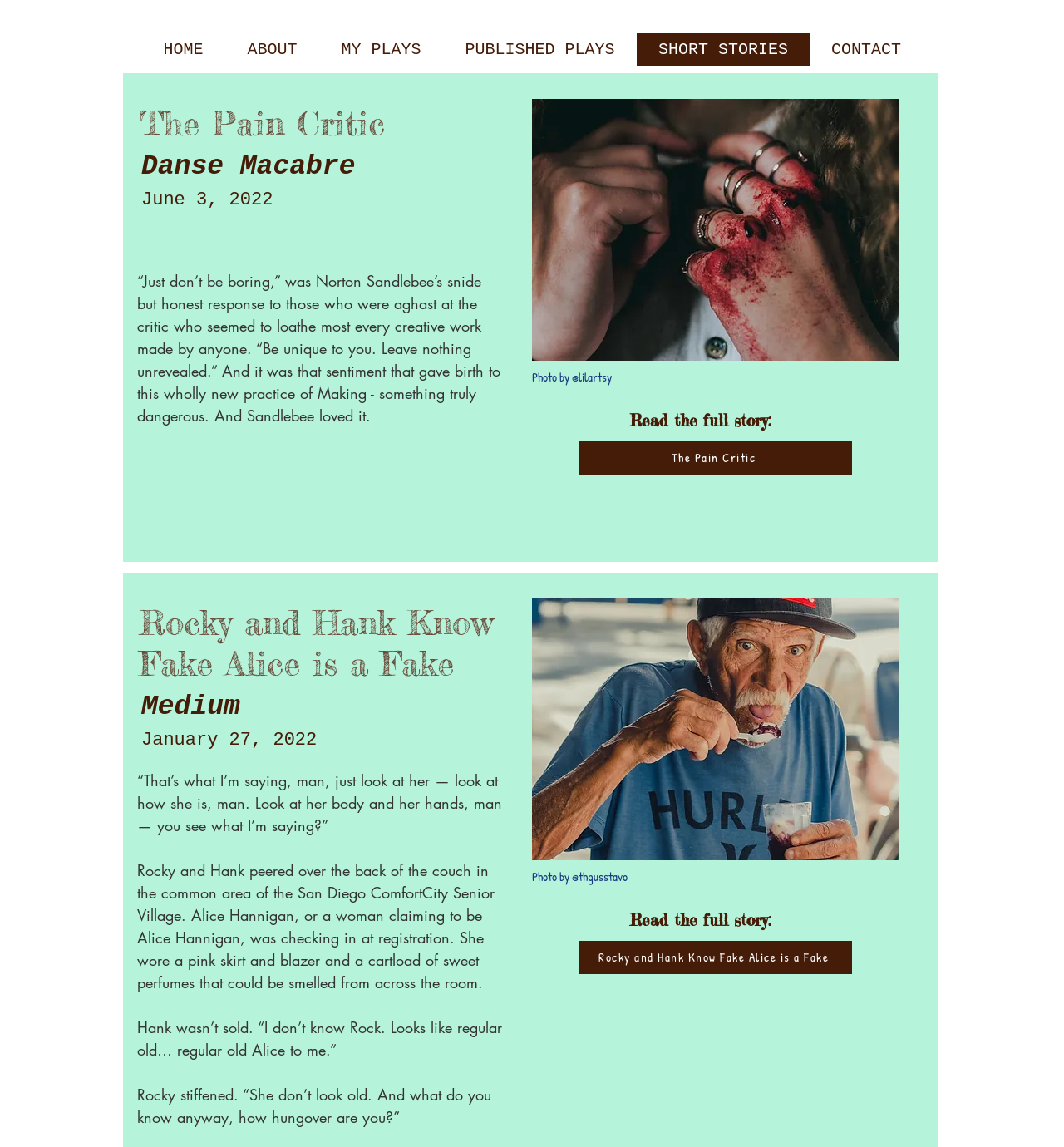What is the name of the photographer credited for the image of 'Rocky and Hank Know Fake Alice is a Fake'?
Please provide an in-depth and detailed response to the question.

The webpage credits the photographer '@thgusstavo' for the image of 'Rocky and Hank Know Fake Alice is a Fake', as indicated by the StaticText element 'Photo by @thgusstavo'.